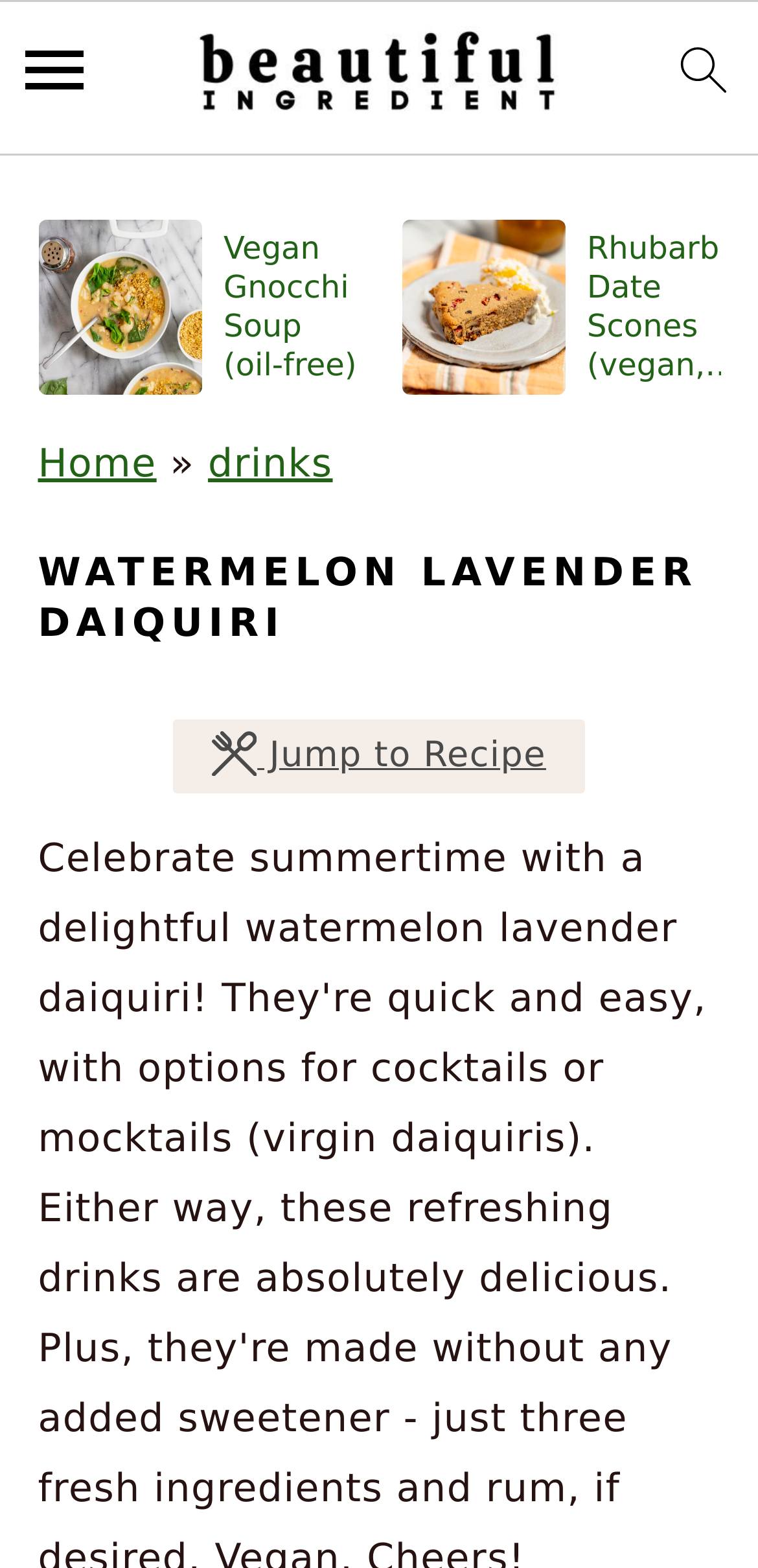Could you provide the bounding box coordinates for the portion of the screen to click to complete this instruction: "view rhubarb date scones recipe"?

[0.529, 0.13, 0.991, 0.26]